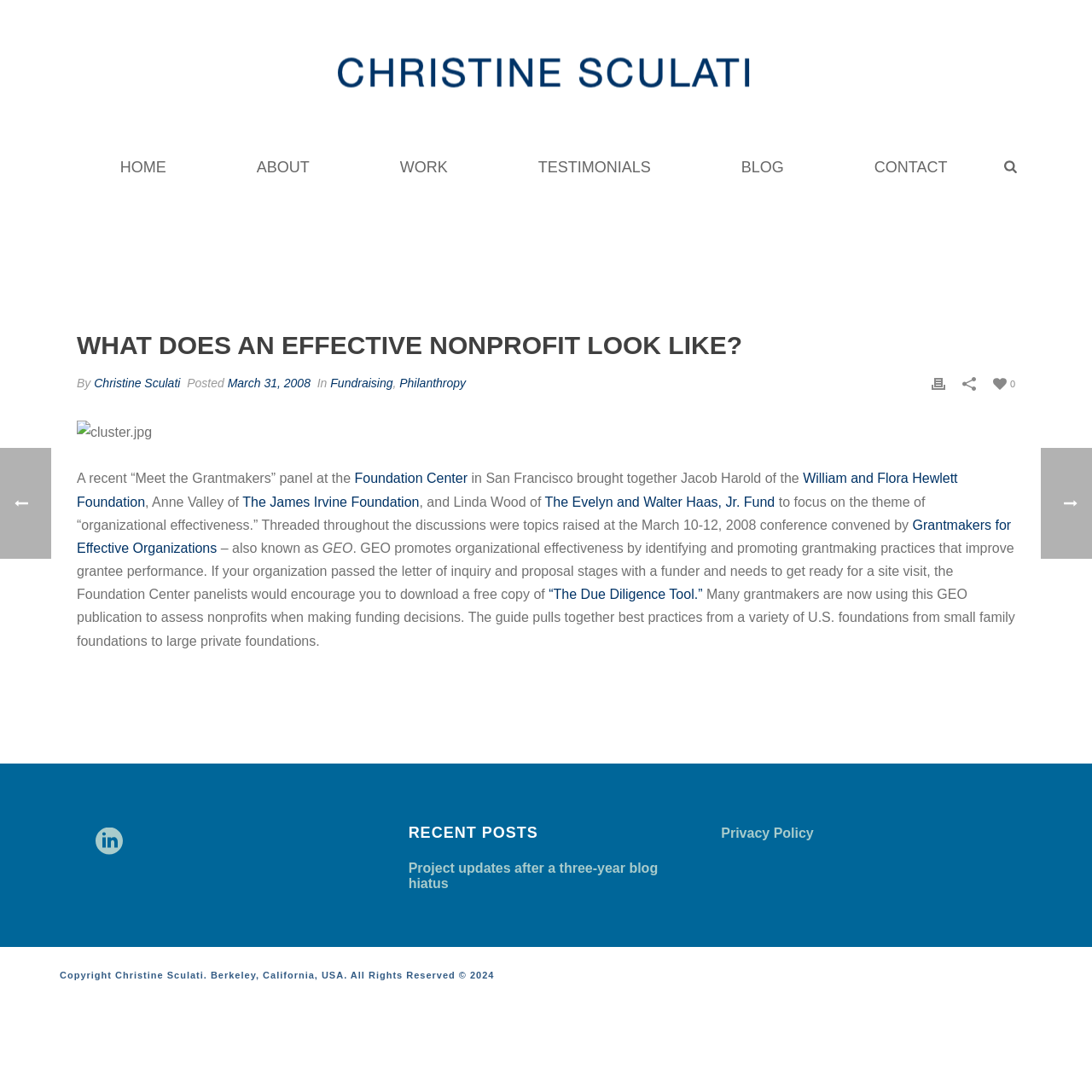Please specify the bounding box coordinates in the format (top-left x, top-left y, bottom-right x, bottom-right y), with values ranging from 0 to 1. Identify the bounding box for the UI component described as follows: WGO

None